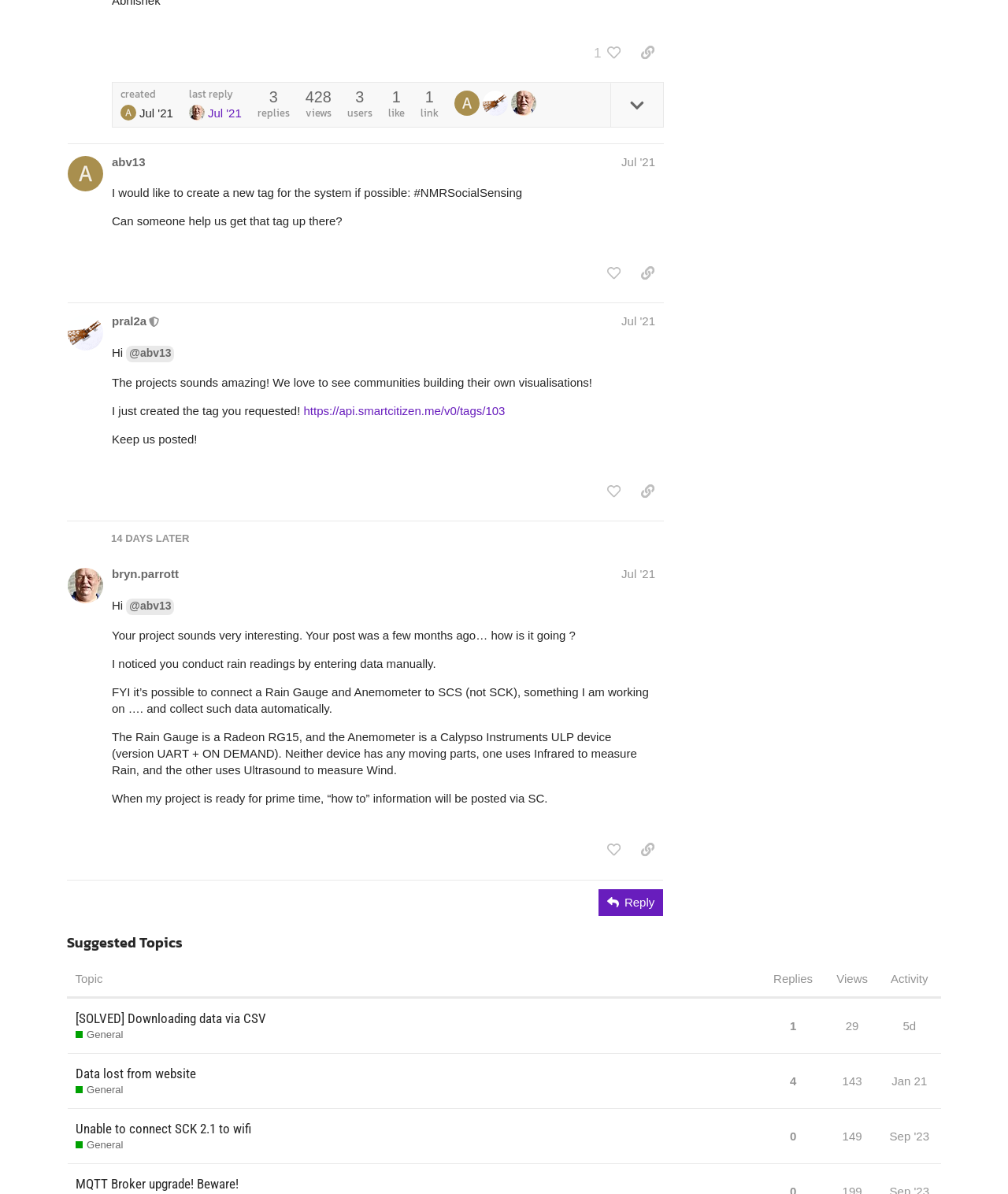Identify the bounding box of the UI element described as follows: "Jul '21". Provide the coordinates as four float numbers in the range of 0 to 1 [left, top, right, bottom].

[0.616, 0.263, 0.65, 0.275]